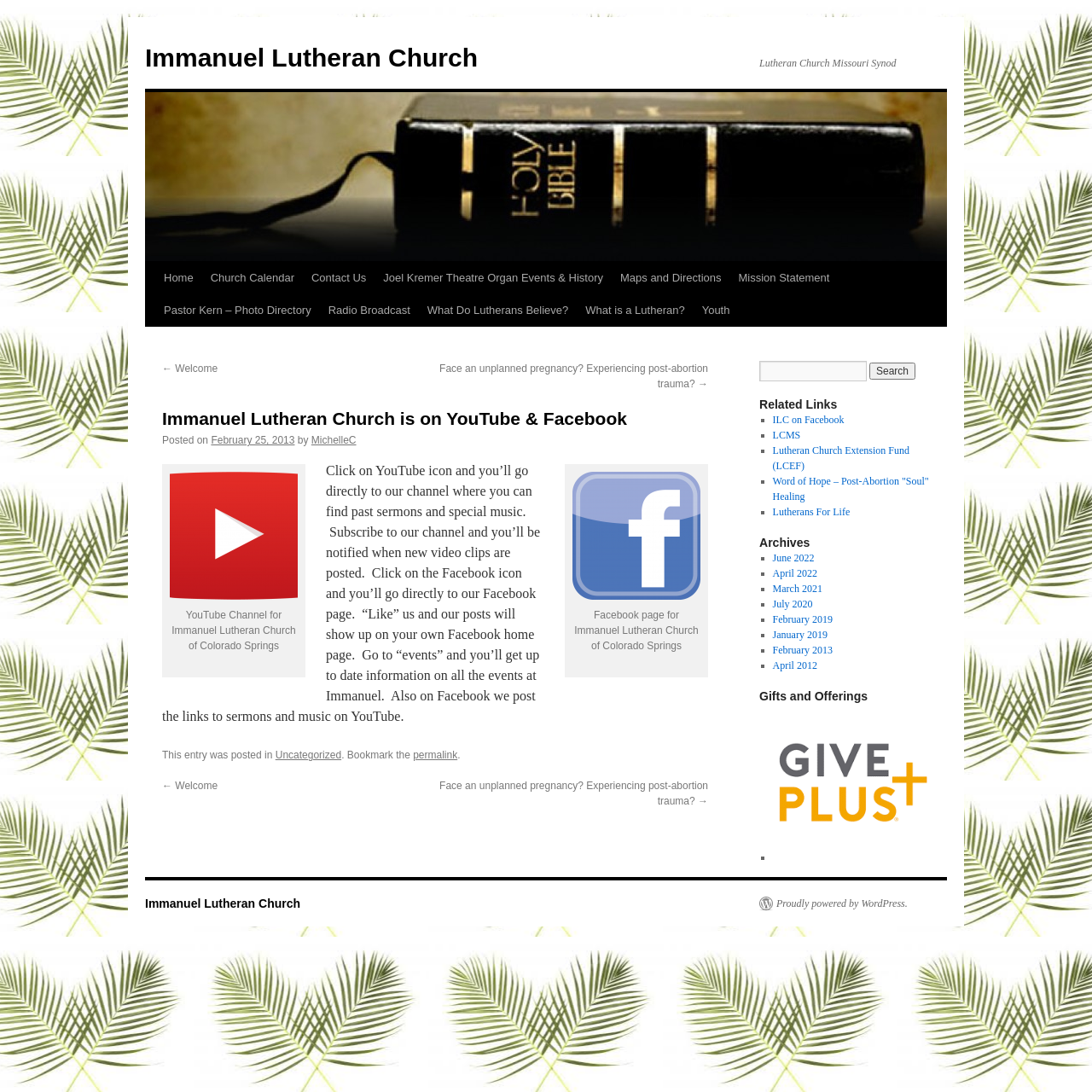Can you locate the main headline on this webpage and provide its text content?

Immanuel Lutheran Church is on YouTube & Facebook